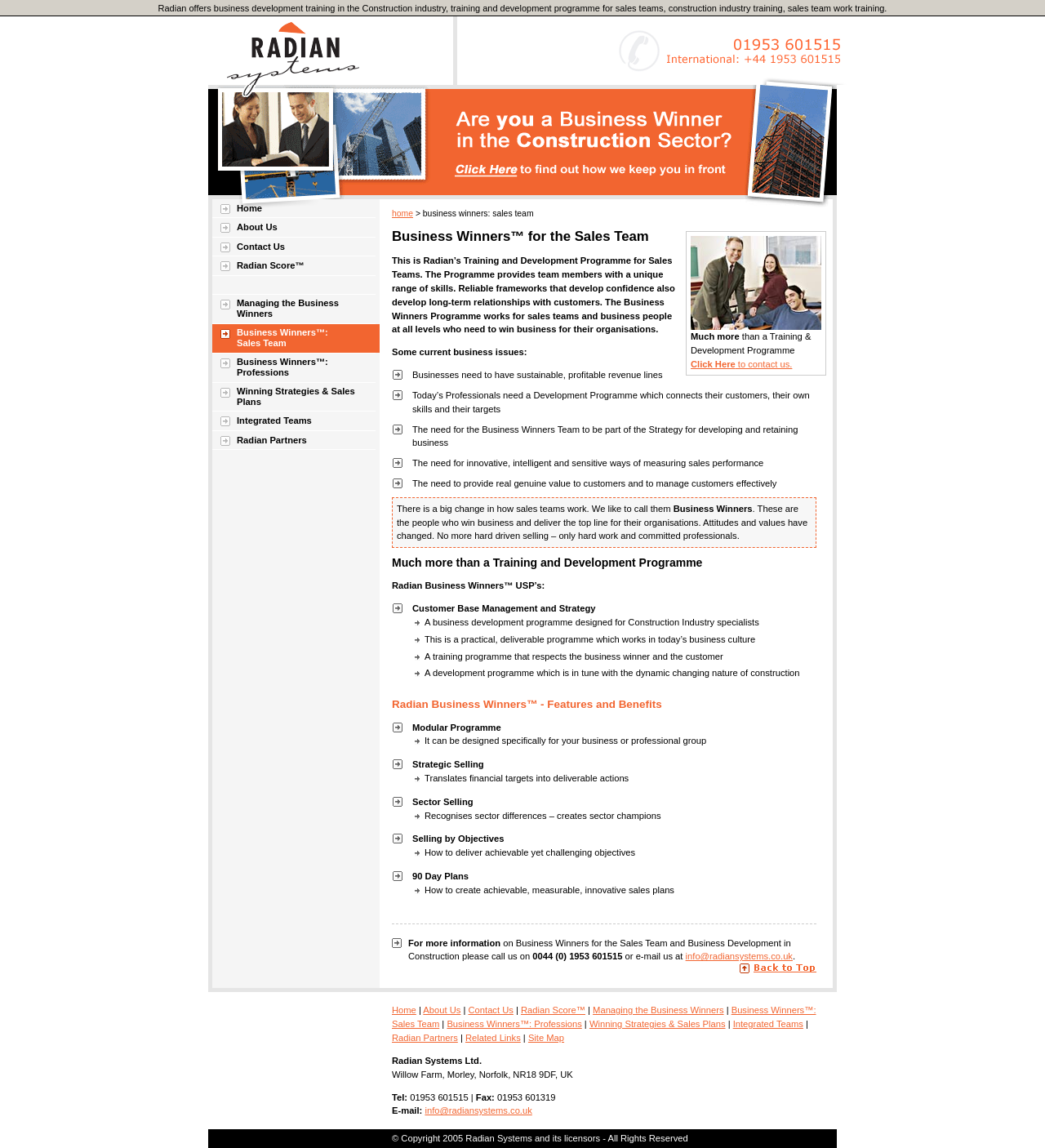Please extract and provide the main headline of the webpage.

Business Winners™ for the Sales Team